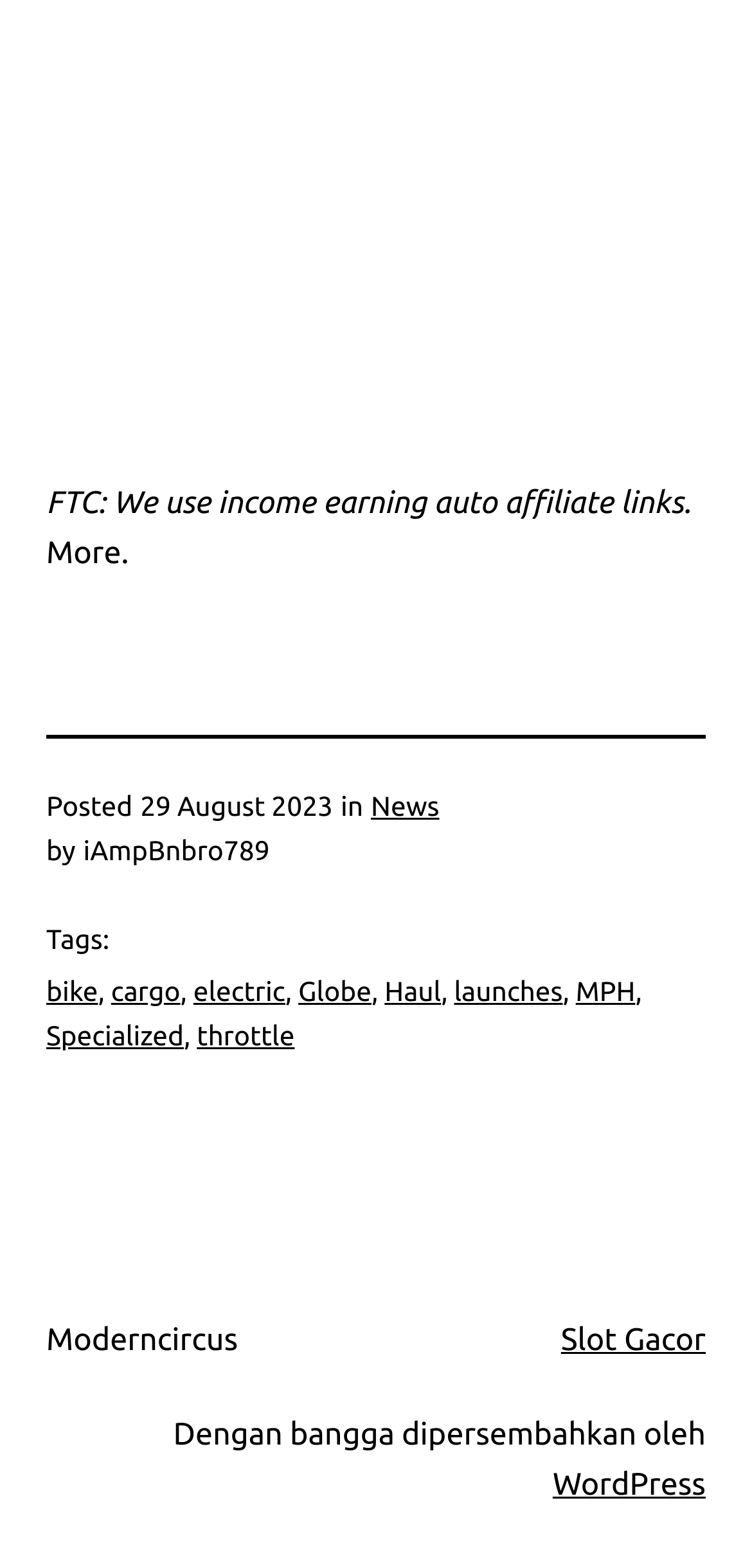Please locate the bounding box coordinates of the element that needs to be clicked to achieve the following instruction: "Click on the 'Moderncircus' link". The coordinates should be four float numbers between 0 and 1, i.e., [left, top, right, bottom].

[0.062, 0.844, 0.316, 0.866]